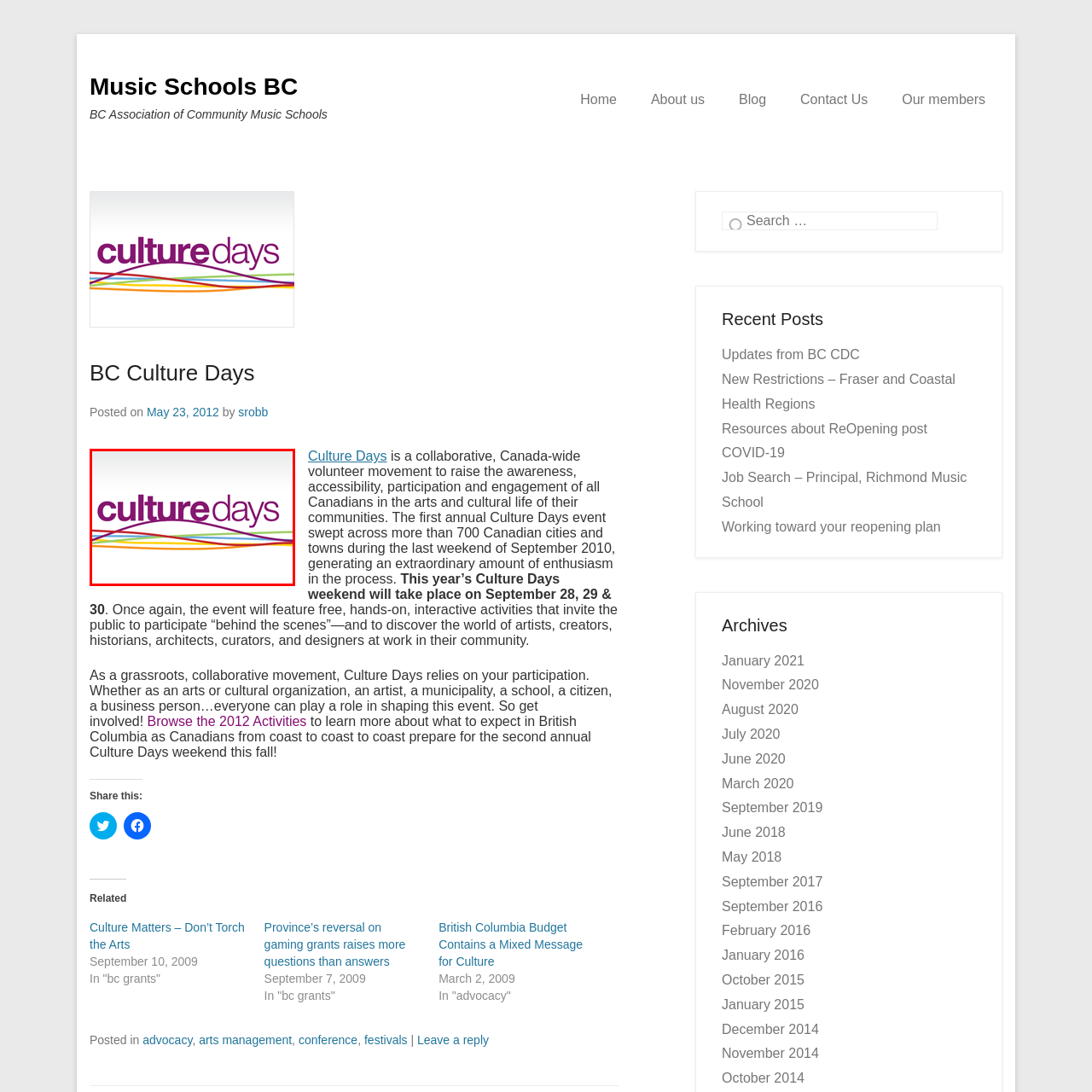Focus on the highlighted area in red, What does the colorful design of the logo represent? Answer using a single word or phrase.

Diversity and richness of cultural experiences